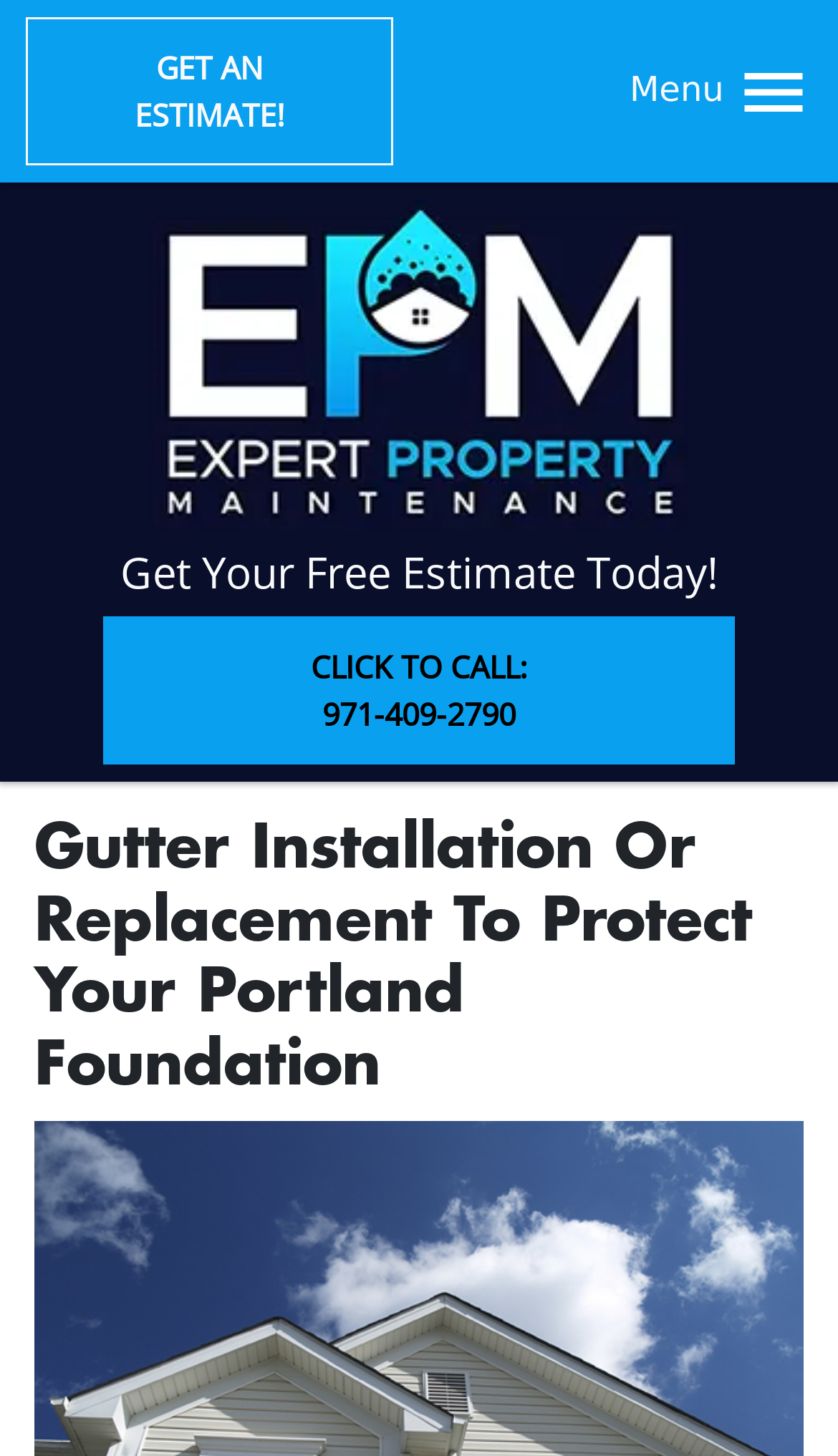Find the bounding box of the UI element described as: "Click to Call: 971-409-2790". The bounding box coordinates should be given as four float values between 0 and 1, i.e., [left, top, right, bottom].

[0.123, 0.424, 0.877, 0.526]